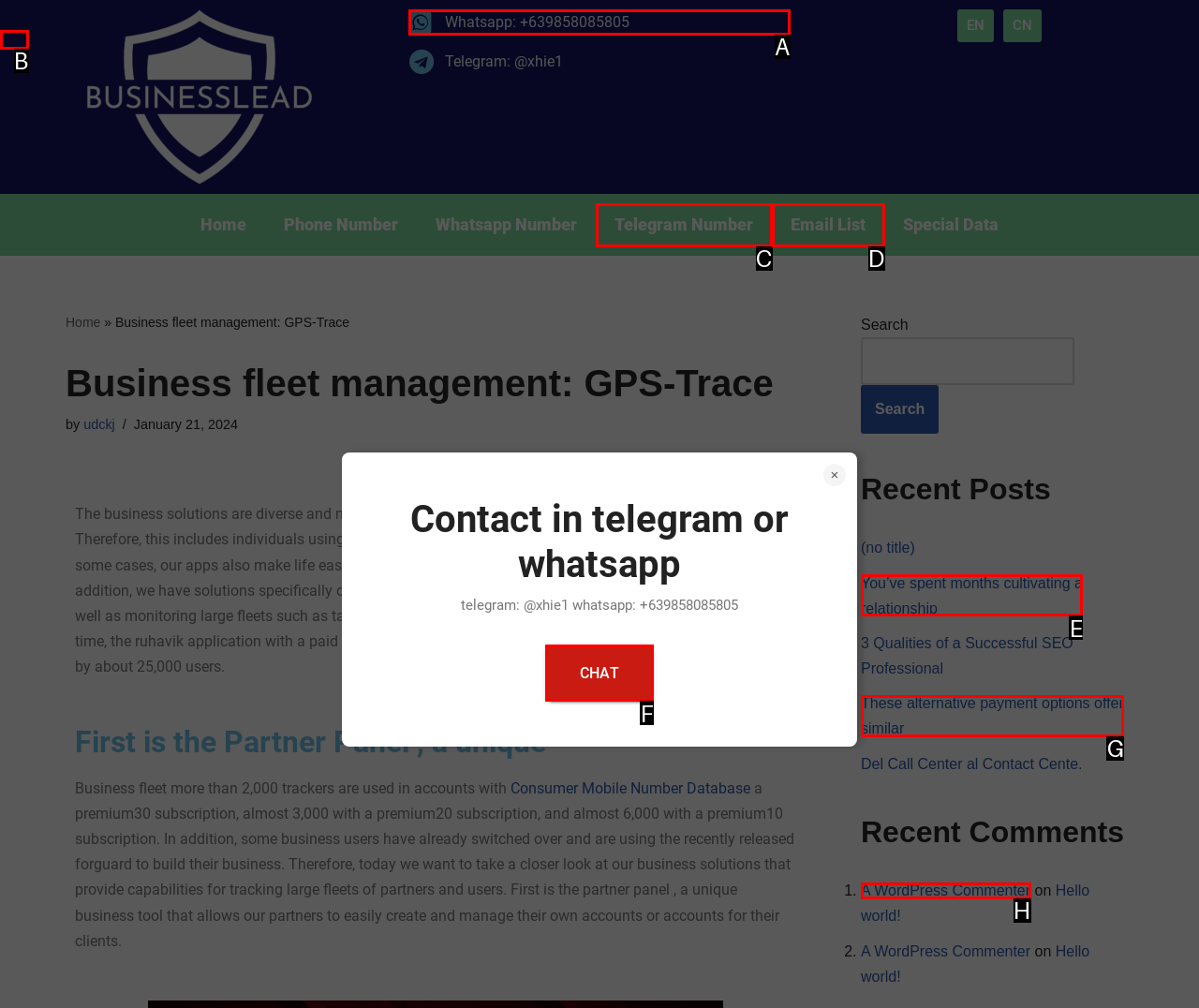Identify which lettered option completes the task: Click the 'CHAT' button. Provide the letter of the correct choice.

F